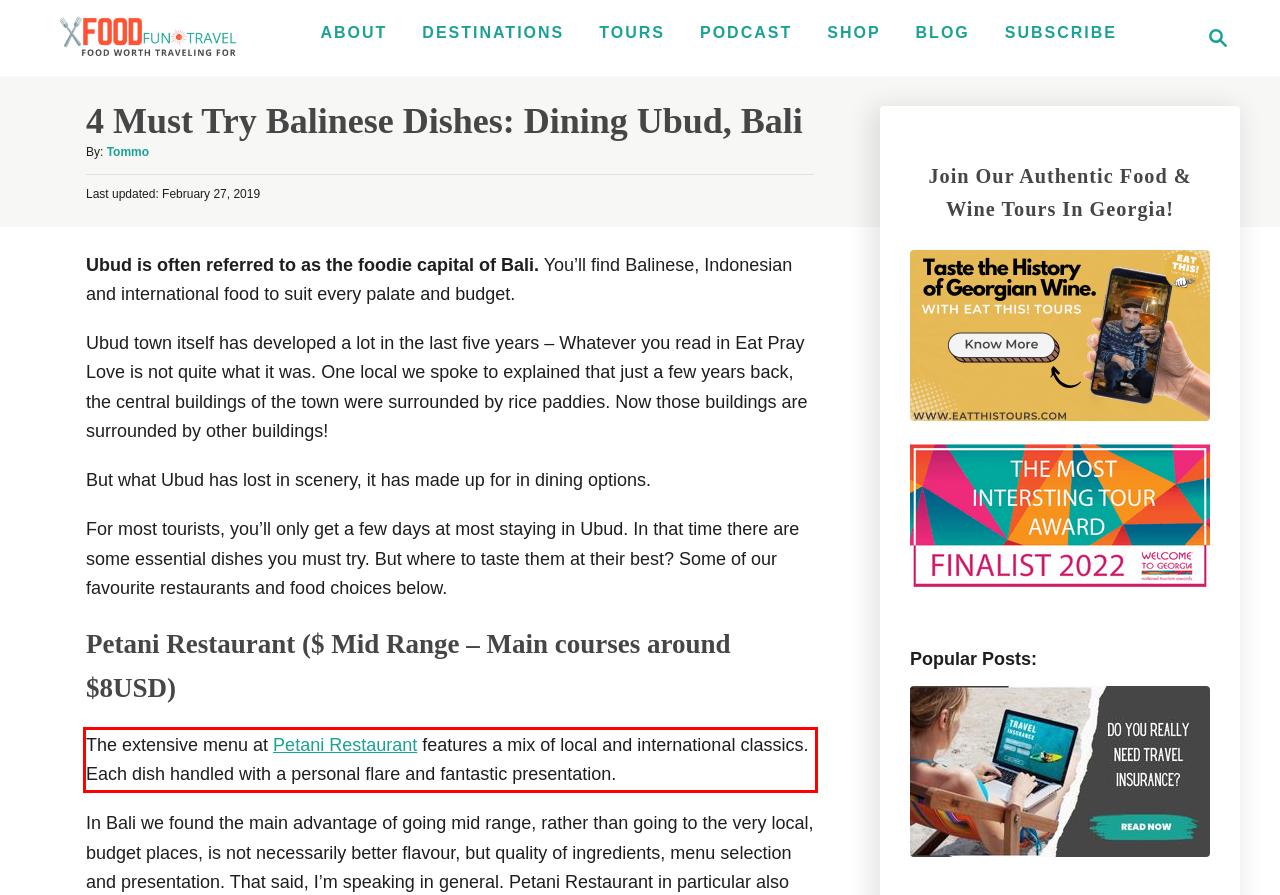You are looking at a screenshot of a webpage with a red rectangle bounding box. Use OCR to identify and extract the text content found inside this red bounding box.

The extensive menu at Petani Restaurant features a mix of local and international classics. Each dish handled with a personal flare and fantastic presentation.